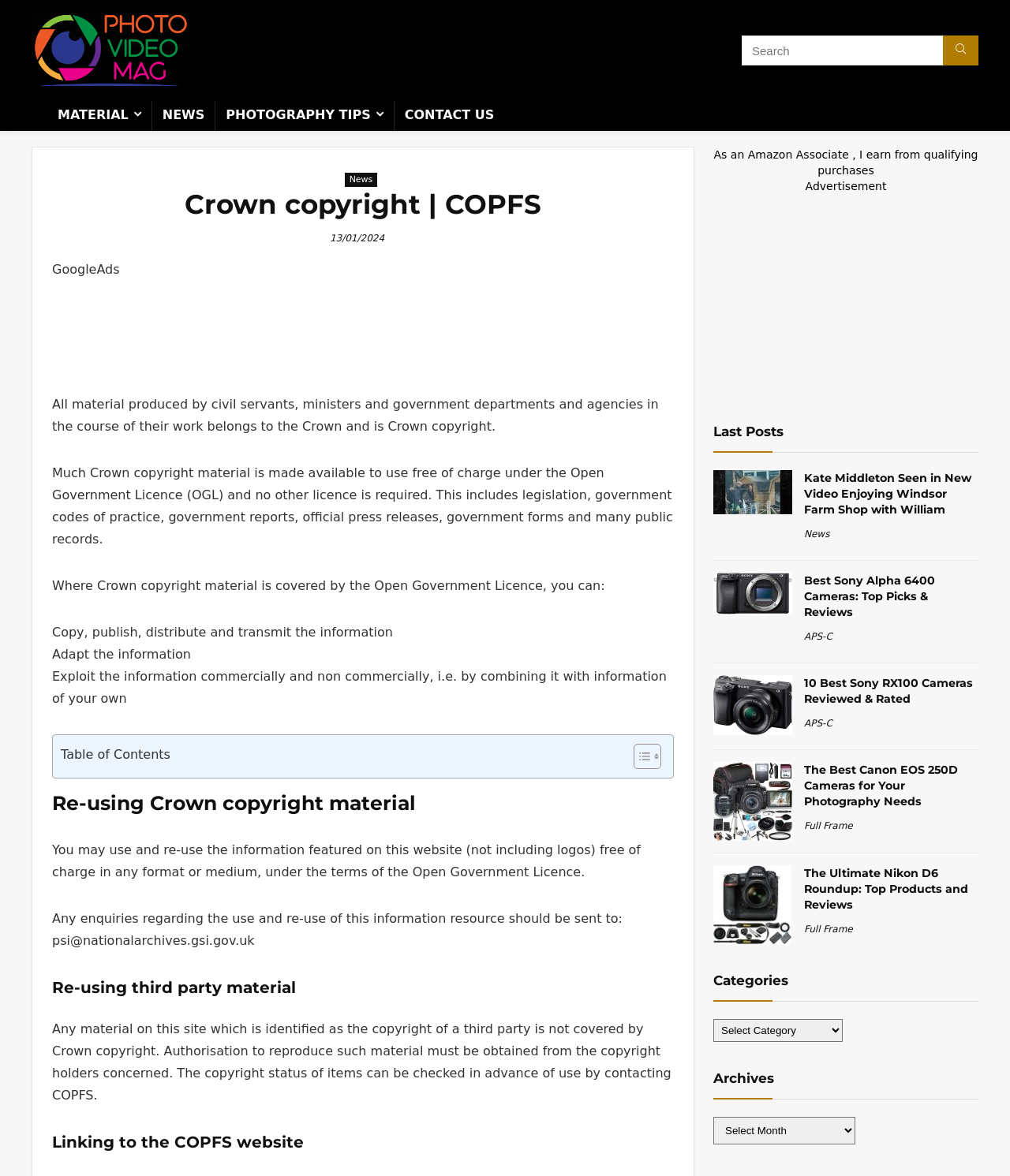Locate the bounding box coordinates of the clickable area to execute the instruction: "Read news". Provide the coordinates as four float numbers between 0 and 1, represented as [left, top, right, bottom].

[0.151, 0.086, 0.213, 0.111]